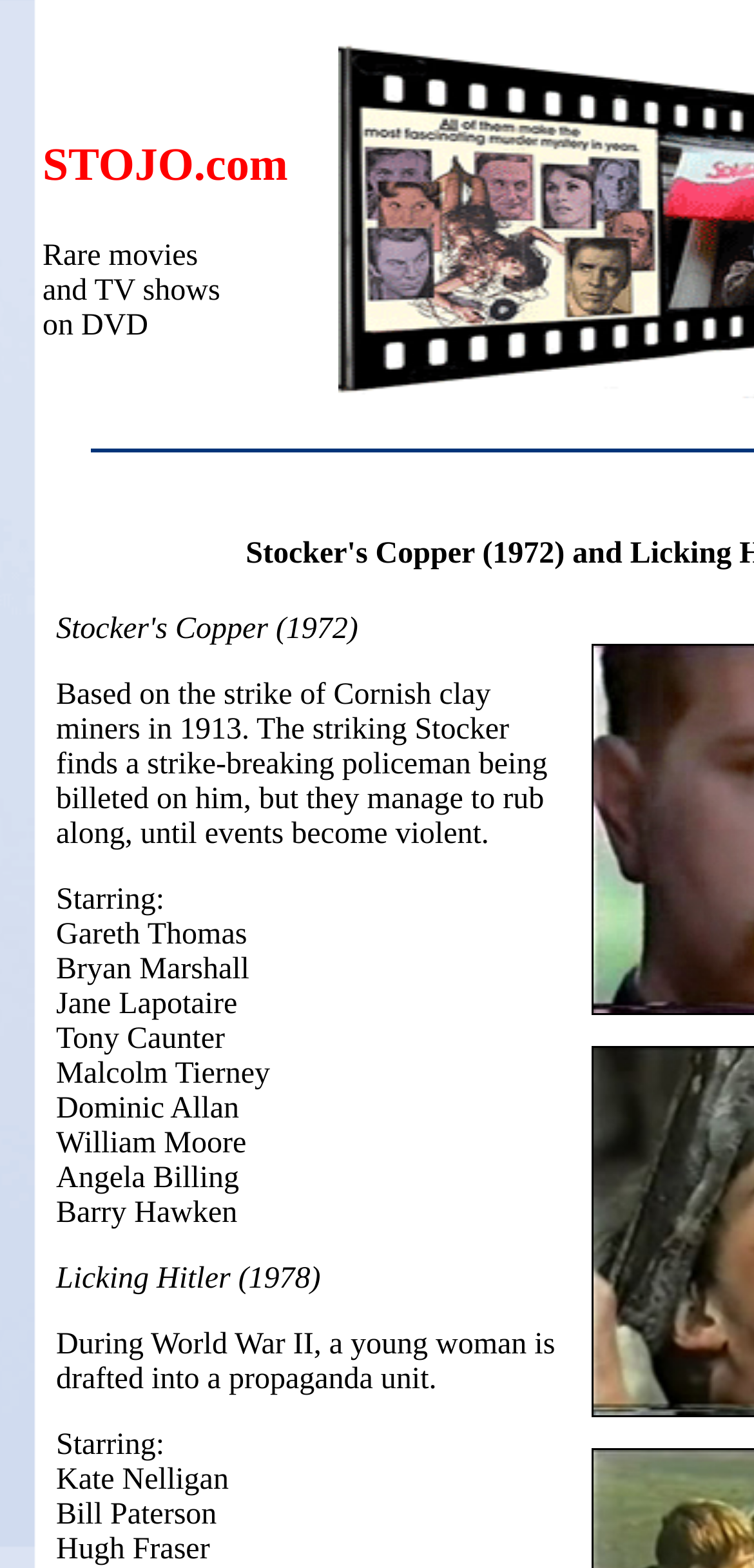What is the plot of Licking Hitler?
Look at the image and answer the question using a single word or phrase.

A young woman is drafted into a propaganda unit during World War II